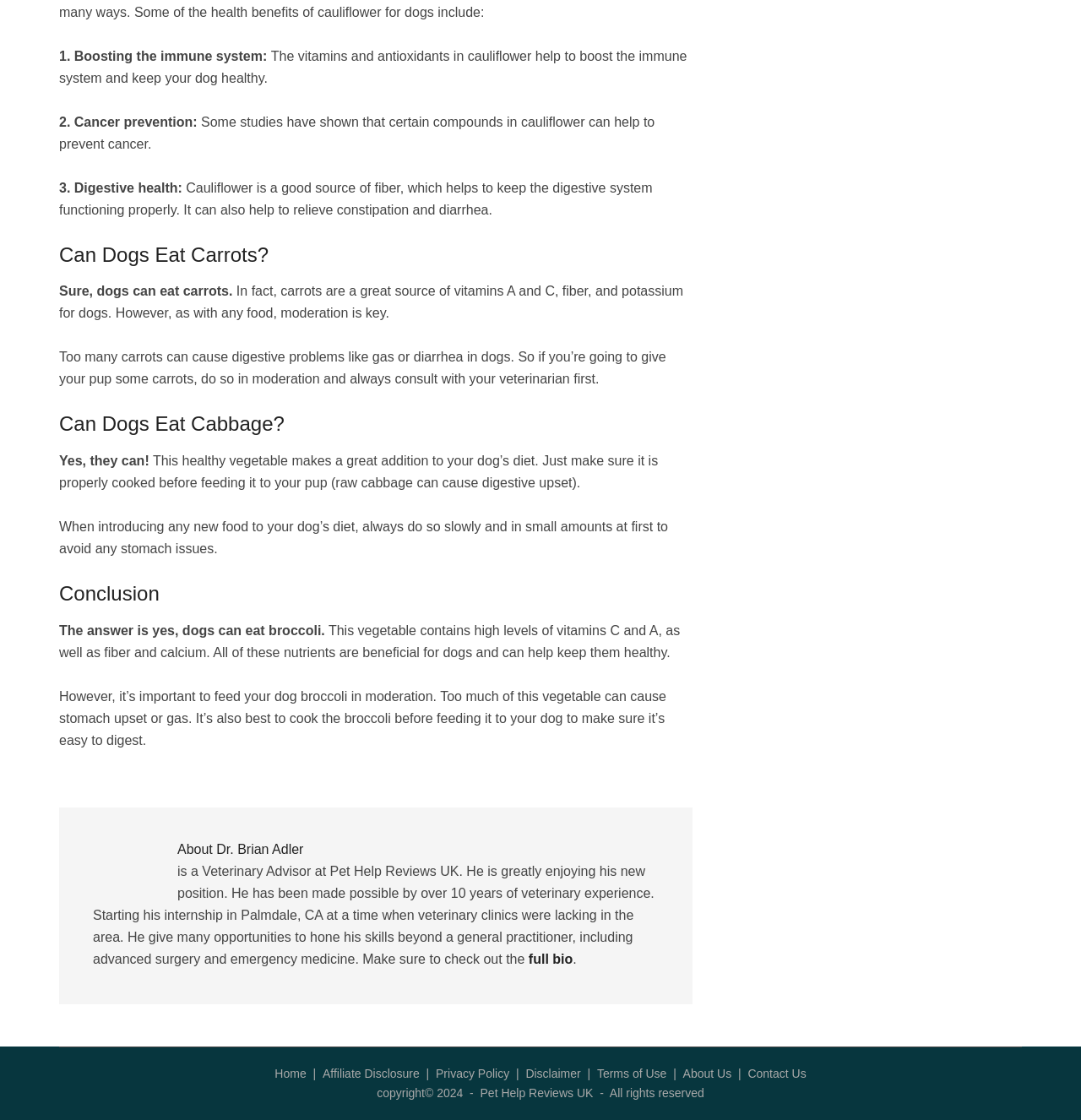Indicate the bounding box coordinates of the element that needs to be clicked to satisfy the following instruction: "Visit 'About Us' page". The coordinates should be four float numbers between 0 and 1, i.e., [left, top, right, bottom].

[0.632, 0.953, 0.677, 0.965]